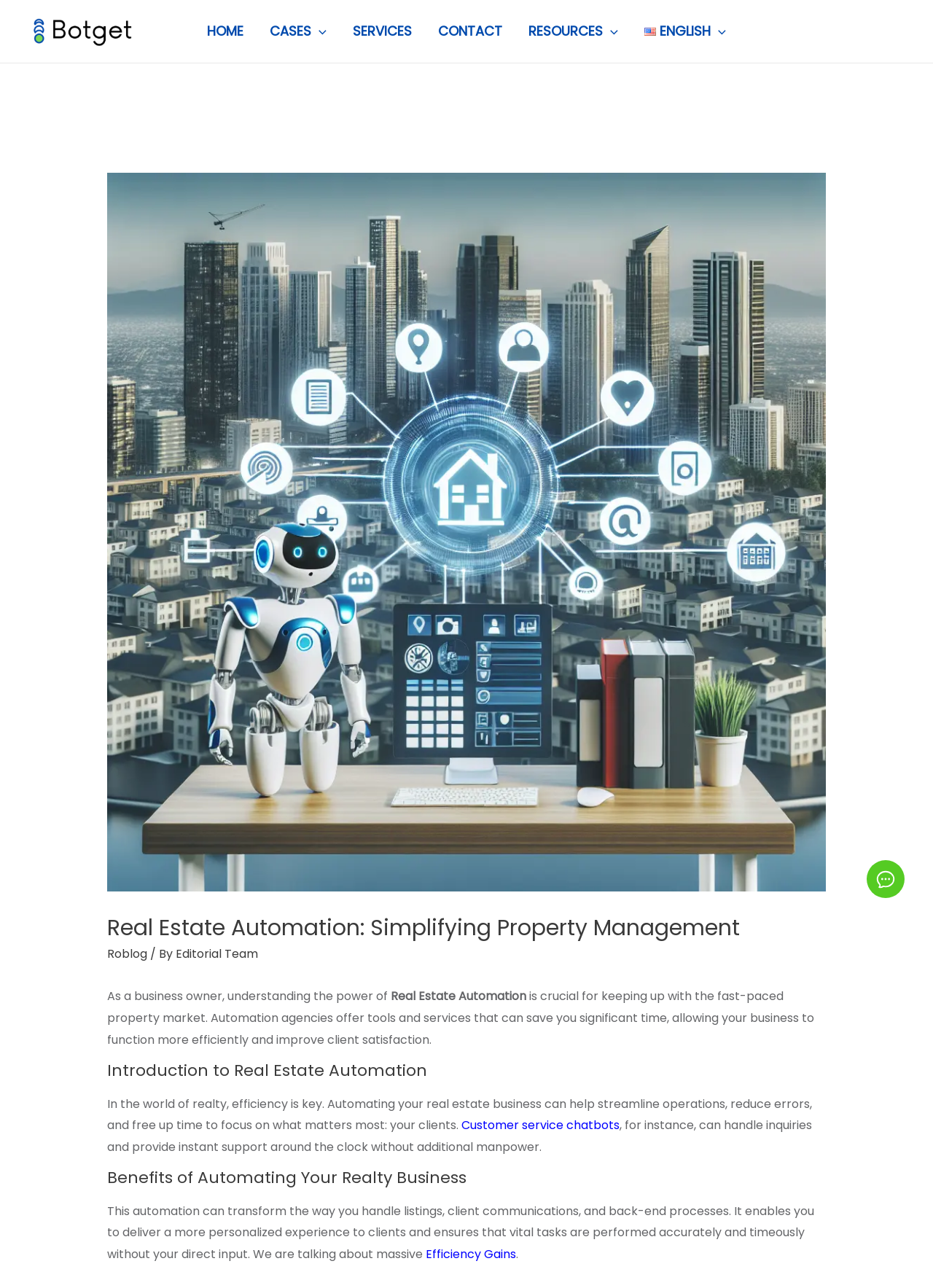Please identify the bounding box coordinates of the element's region that I should click in order to complete the following instruction: "Click the RESOURCES link". The bounding box coordinates consist of four float numbers between 0 and 1, i.e., [left, top, right, bottom].

[0.552, 0.015, 0.676, 0.034]